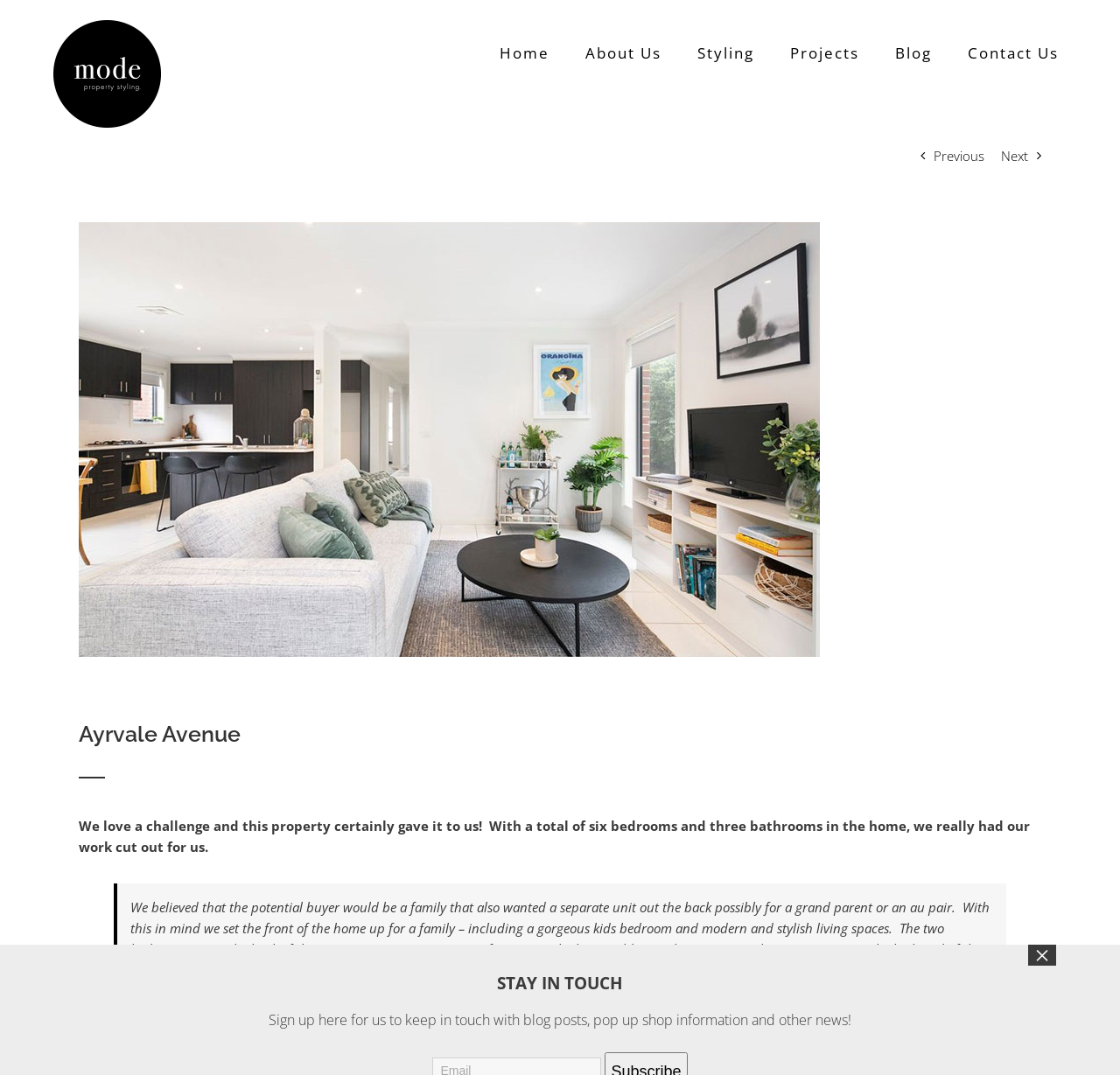Identify the bounding box coordinates for the region to click in order to carry out this instruction: "Go to Contact Us page". Provide the coordinates using four float numbers between 0 and 1, formatted as [left, top, right, bottom].

[0.864, 0.0, 0.945, 0.098]